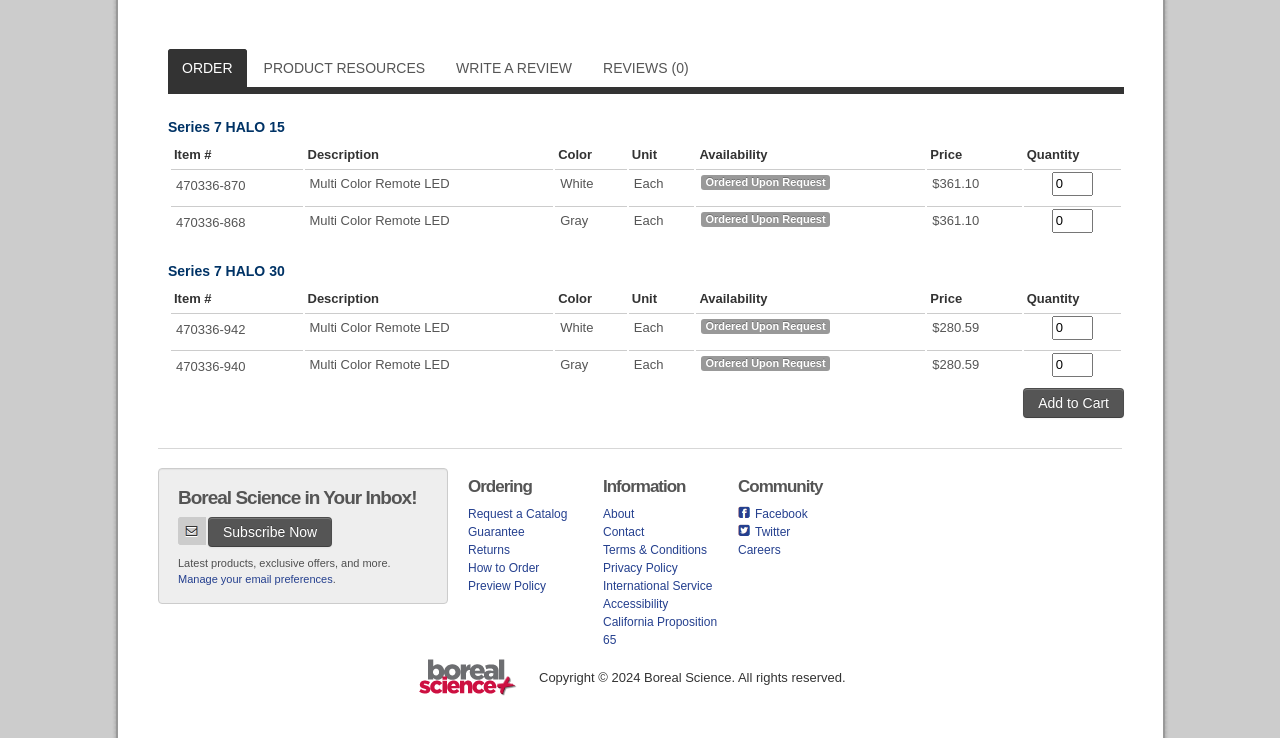Using the description "Returns", predict the bounding box of the relevant HTML element.

[0.366, 0.736, 0.398, 0.755]